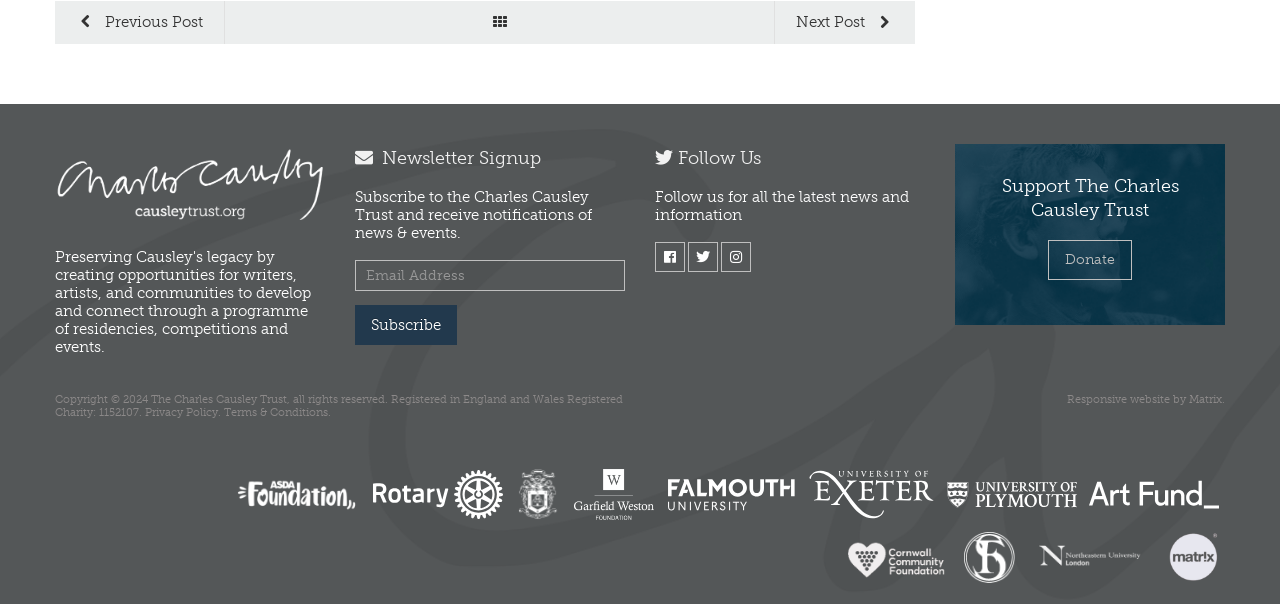Please give a concise answer to this question using a single word or phrase: 
What is the purpose of the 'Donate' button?

To support the charity